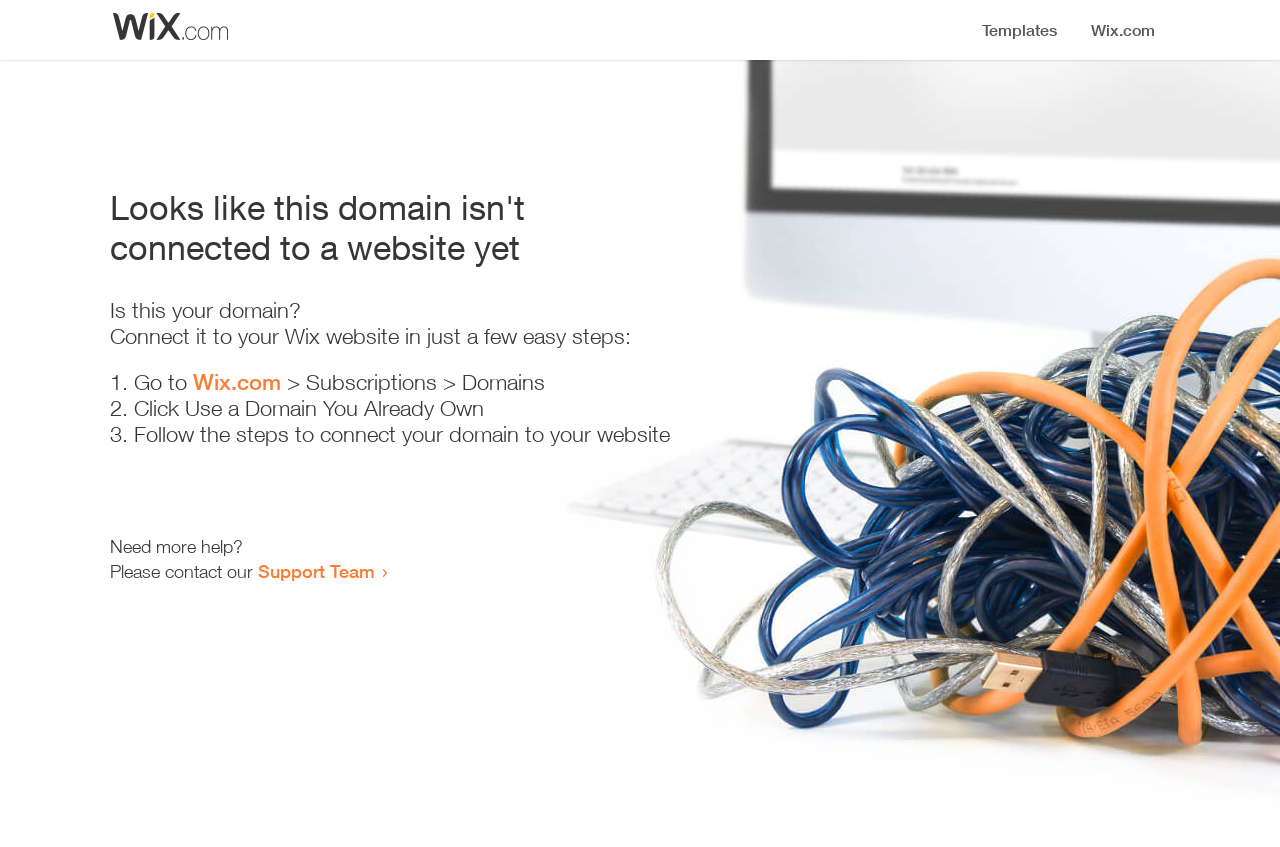Identify and generate the primary title of the webpage.

Looks like this domain isn't
connected to a website yet